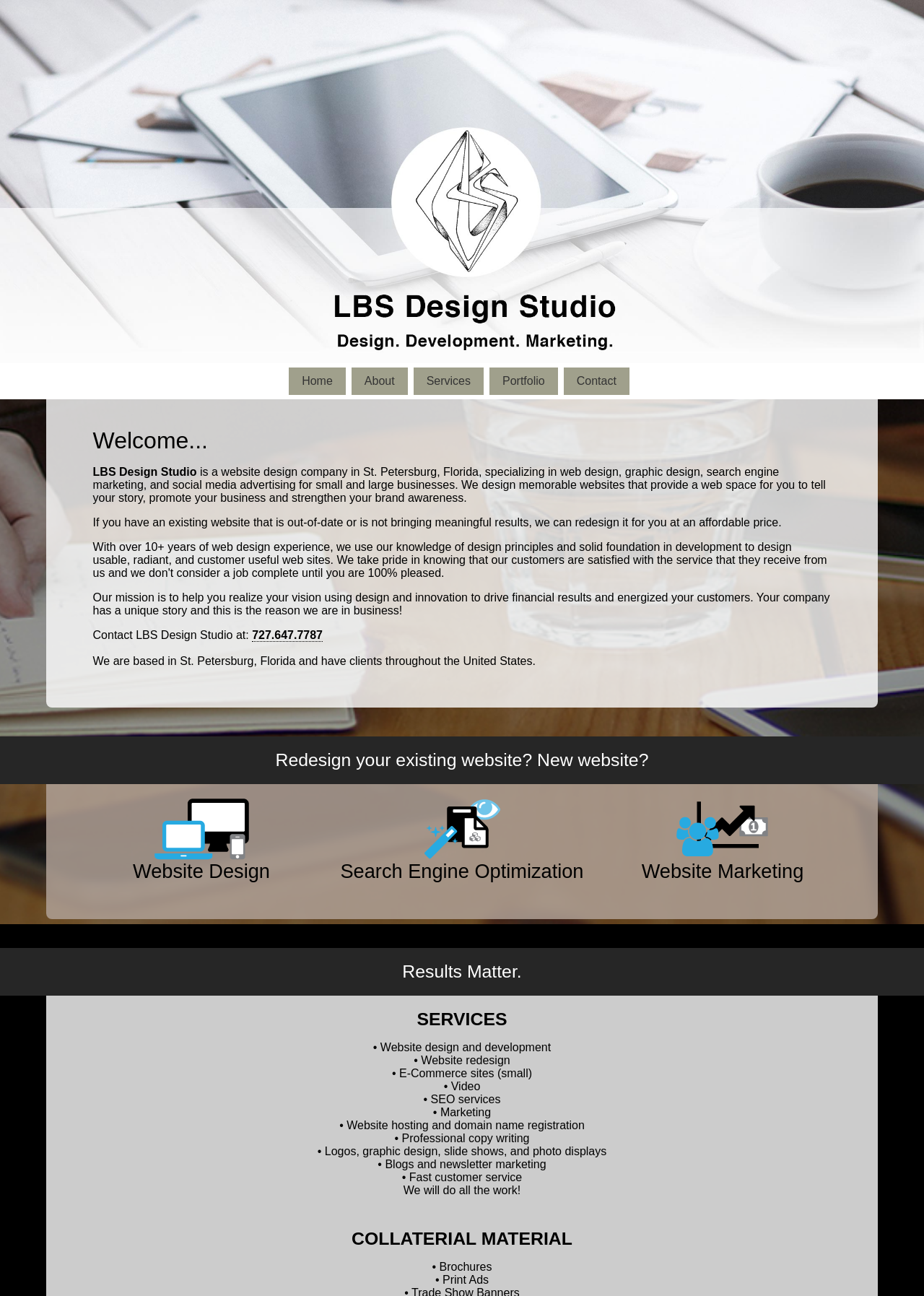Respond to the question below with a single word or phrase:
What is the company name mentioned on the webpage?

LBS Design Studio